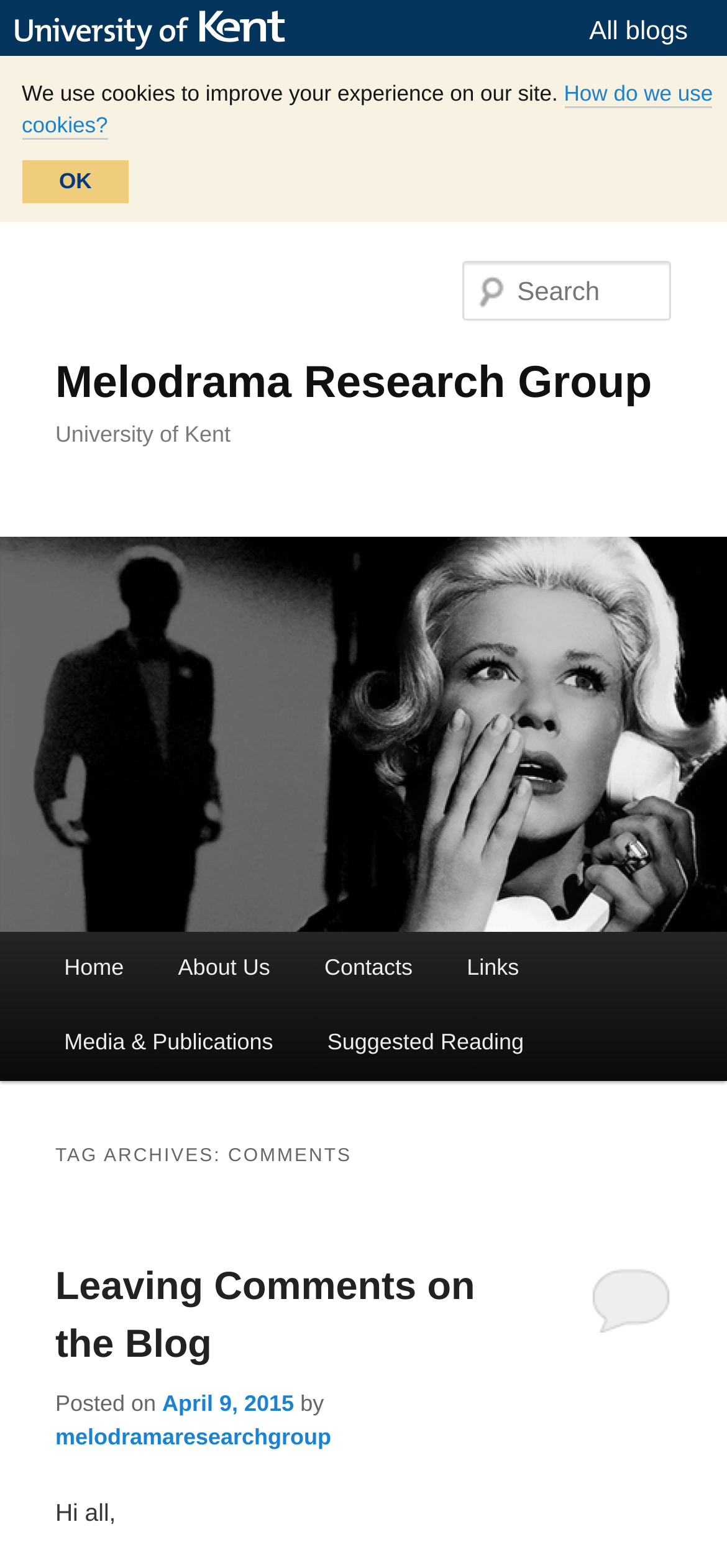Please determine the bounding box coordinates of the section I need to click to accomplish this instruction: "View Animal Rescue".

None